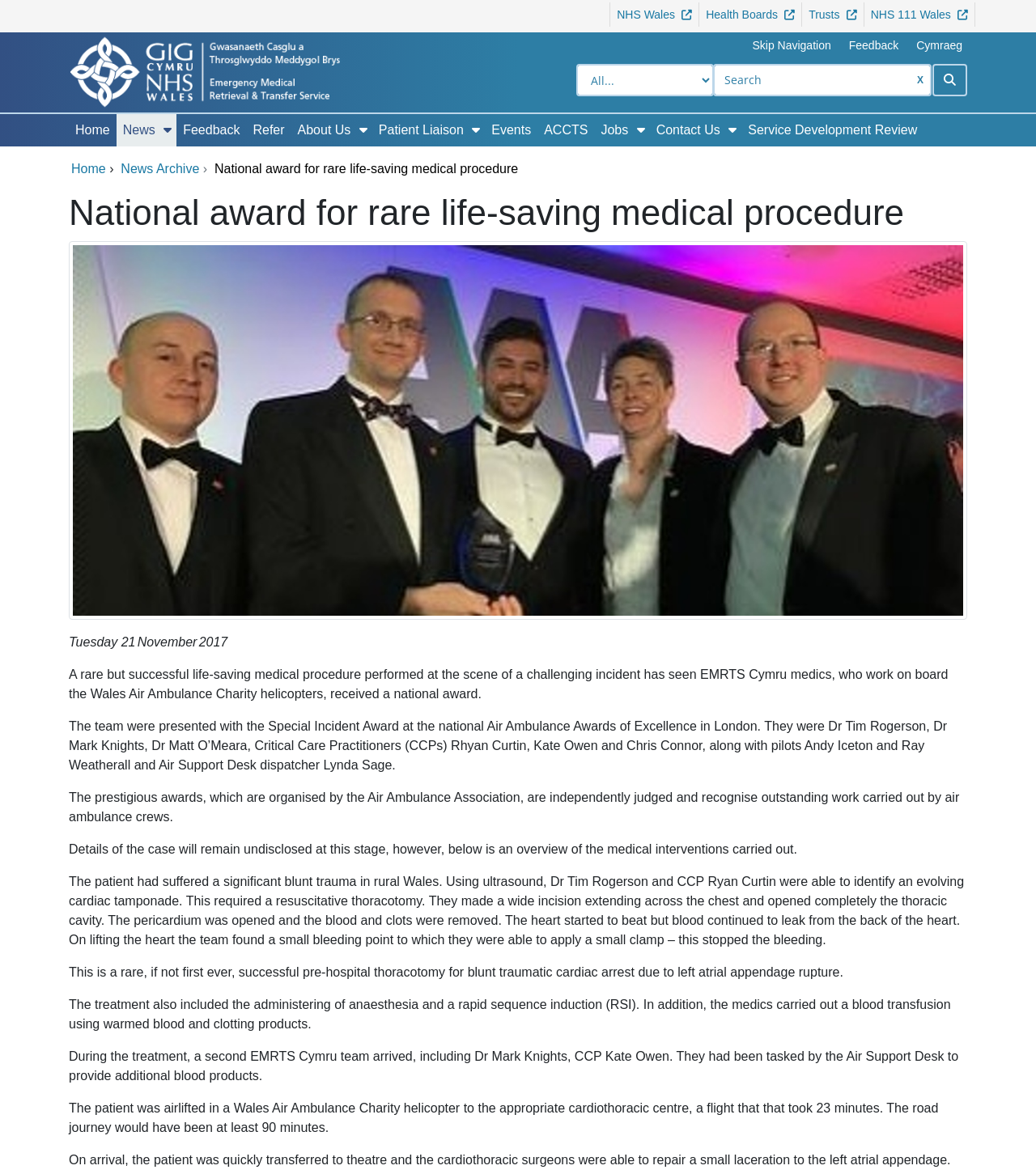What is the medical procedure performed by Dr Tim Rogerson and CCP Ryan Curtin?
Please answer the question as detailed as possible.

The answer can be found in the paragraph that starts with 'Details of the case will remain...' where it is mentioned that Dr Tim Rogerson and CCP Ryan Curtin performed a resuscitative thoracotomy.